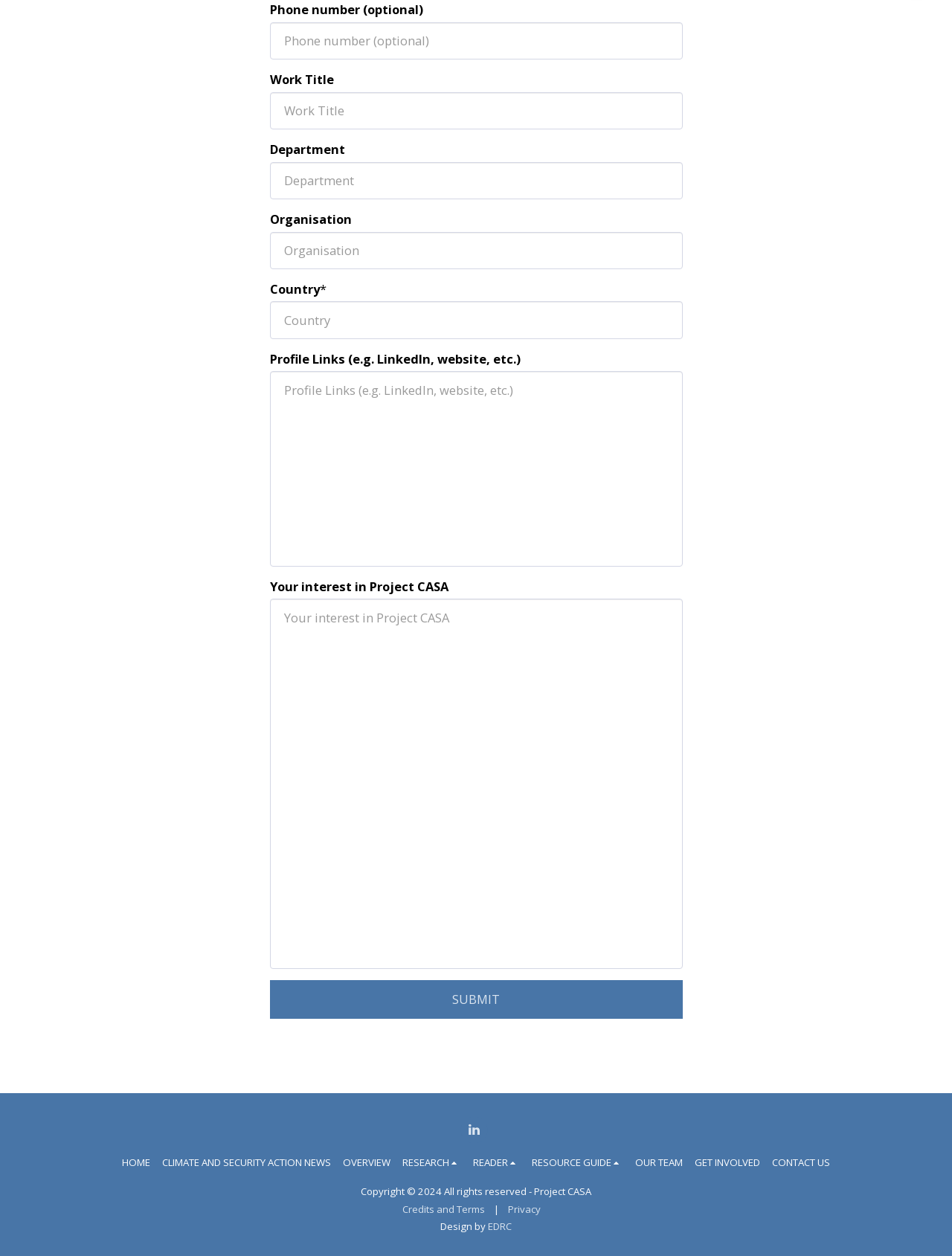Find the bounding box coordinates of the UI element according to this description: "Services".

None